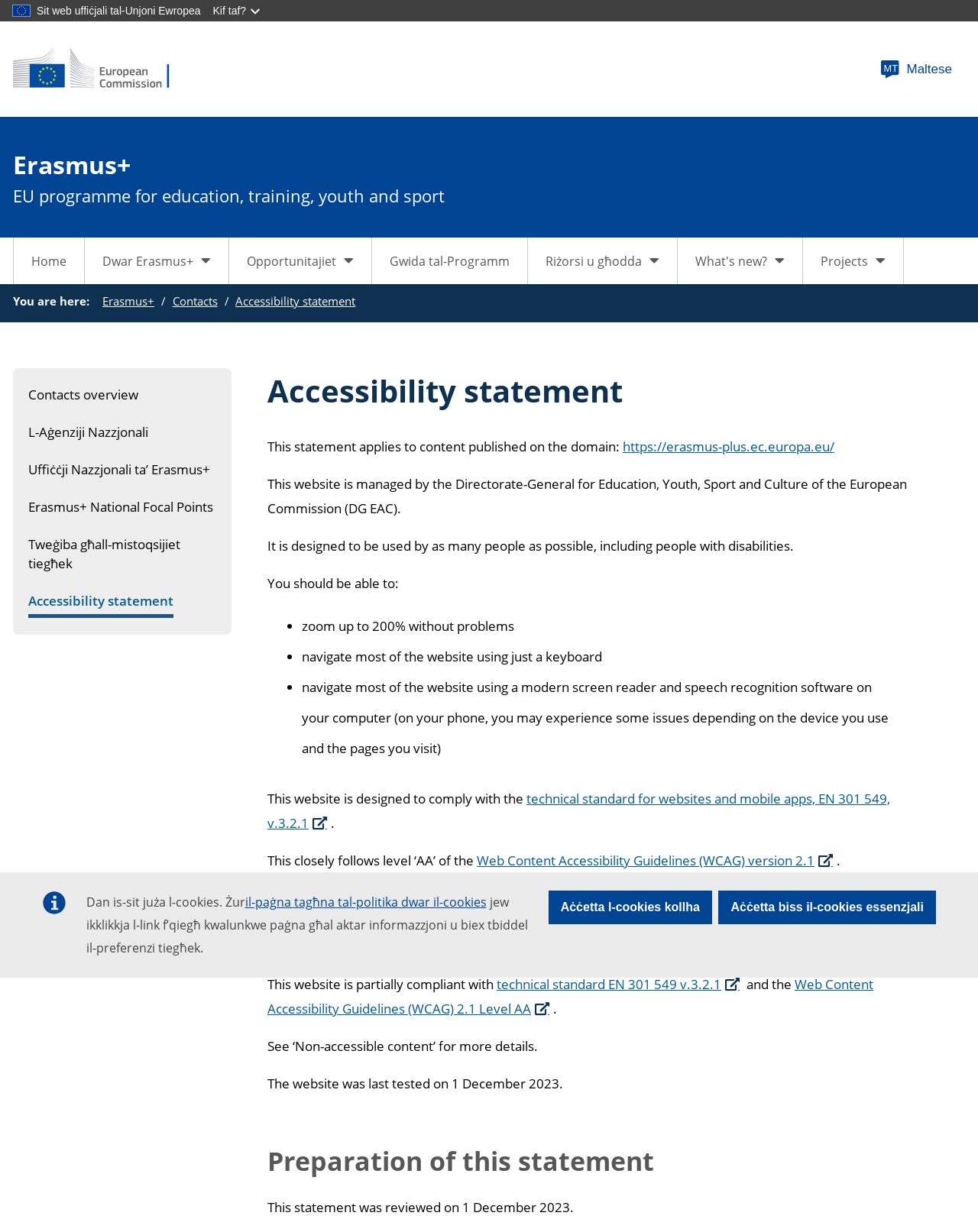When was the website last tested?
Answer briefly with a single word or phrase based on the image.

1 December 2023